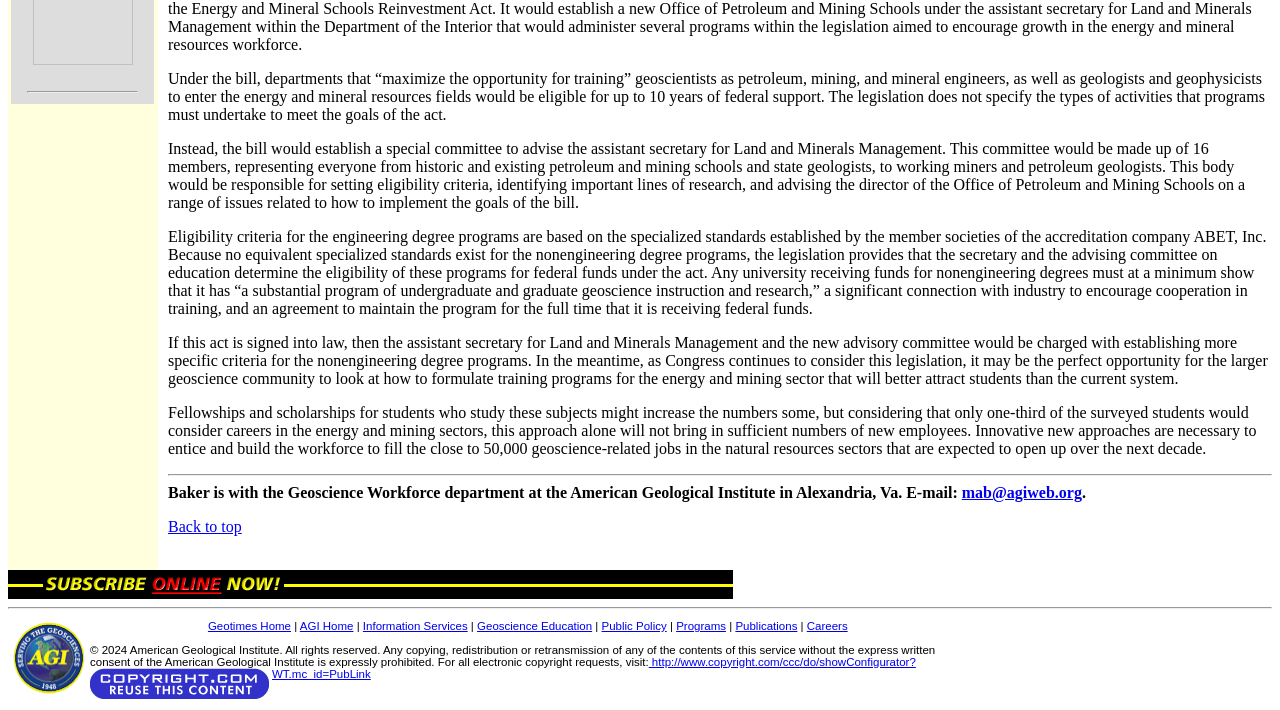Please determine the bounding box coordinates for the element with the description: "Publications".

[0.575, 0.873, 0.623, 0.89]